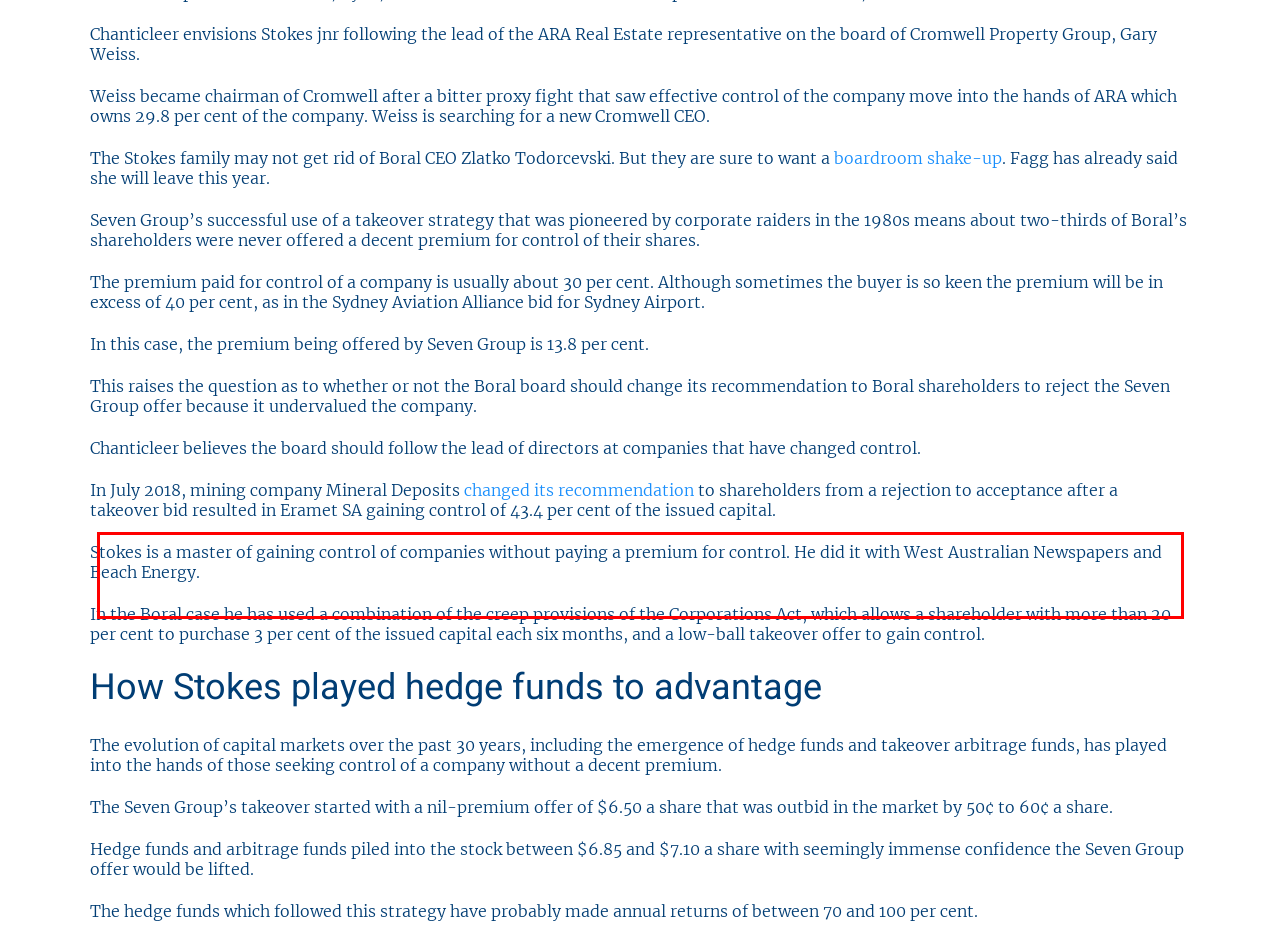Observe the screenshot of the webpage, locate the red bounding box, and extract the text content within it.

This website has been prepared by Sandon Capital Pty Ltd ACN 130 853 691 AFSL 331663 for use by wholesale investors as the Corporations Act defines that term. The content in this website has been prepared without taking into account the objectives, financial situation or needs of any particular individual. Consider the appropriateness of the information in regard to your circumstances. Please read the relevant information memorandum or offer document and obtain appropriate financial advice before making any investment decision. By using this site, you agree to our Terms Of Use and our Privacy Policy.